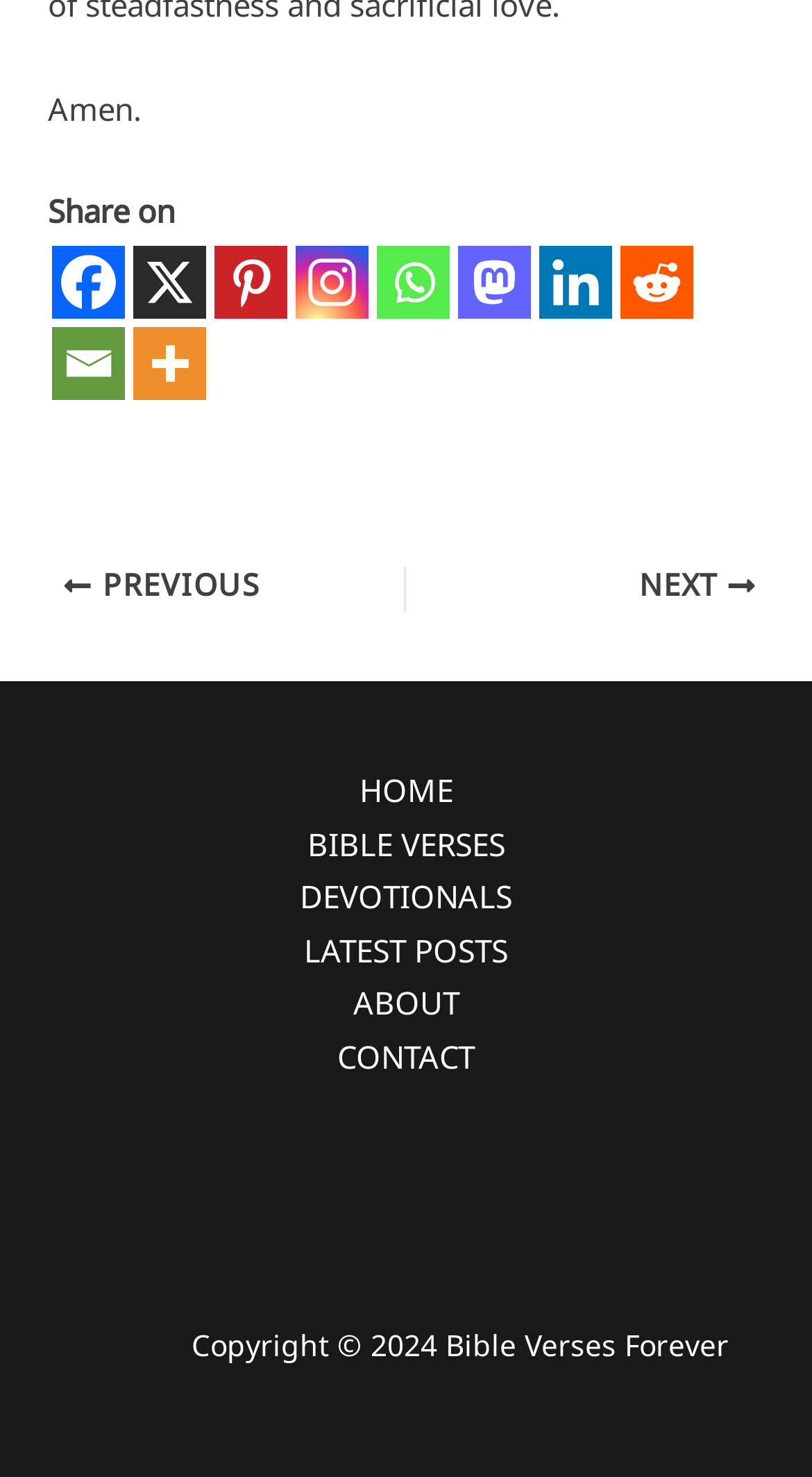Locate the bounding box coordinates of the clickable region necessary to complete the following instruction: "Go to home page". Provide the coordinates in the format of four float numbers between 0 and 1, i.e., [left, top, right, bottom].

[0.391, 0.518, 0.609, 0.554]